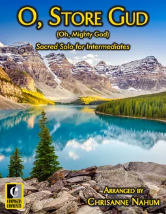Using a single word or phrase, answer the following question: 
What is the natural landscape depicted on the cover?

Majestic mountains reflected in a lake